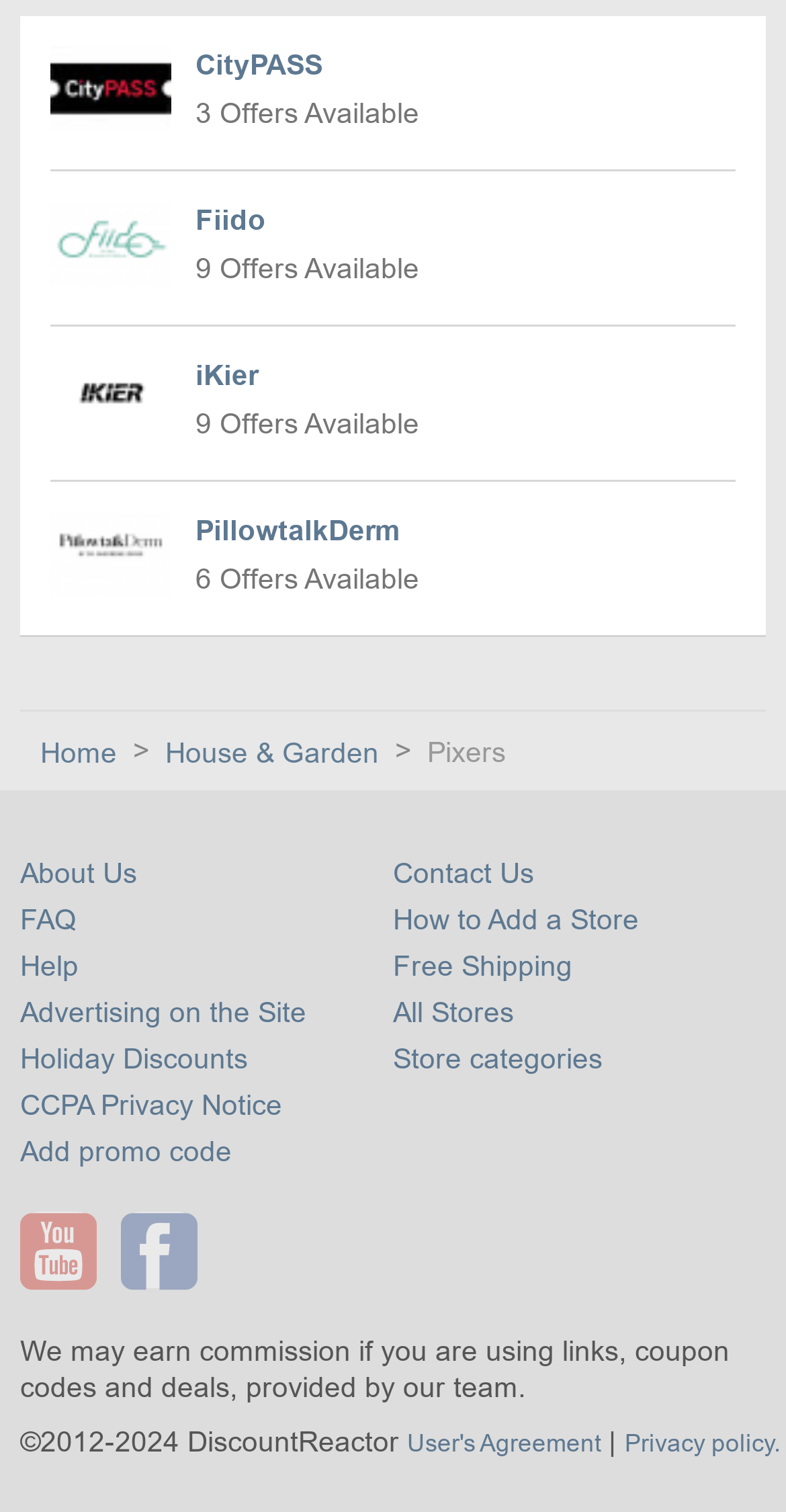Please locate the UI element described by "How to Add a Store" and provide its bounding box coordinates.

[0.5, 0.598, 0.813, 0.619]